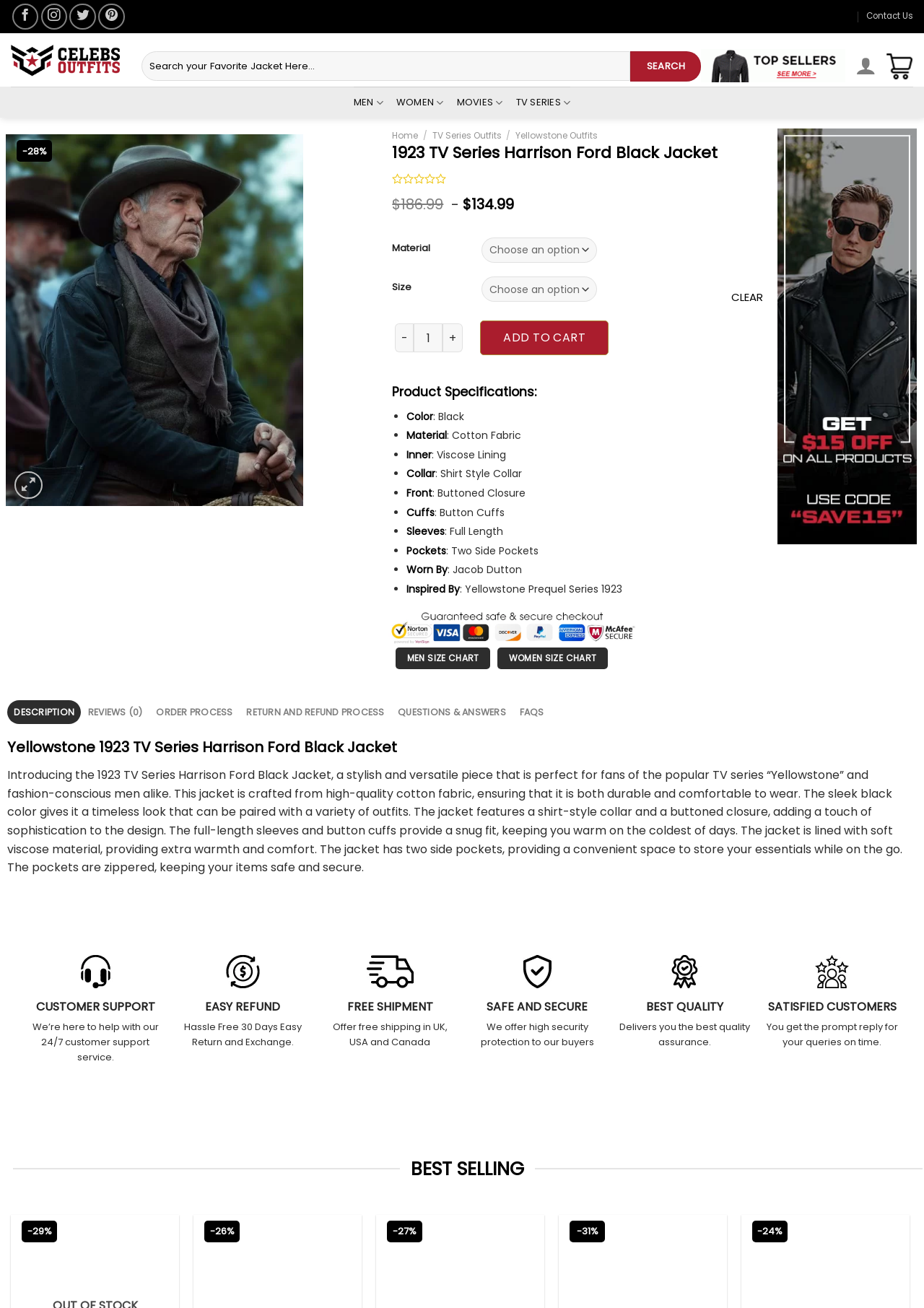Examine the image carefully and respond to the question with a detailed answer: 
What is the style of the collar of the jacket?

I found this answer by looking at the Product Specifications section, which lists the collar style of the jacket as 'Shirt Style Collar'.